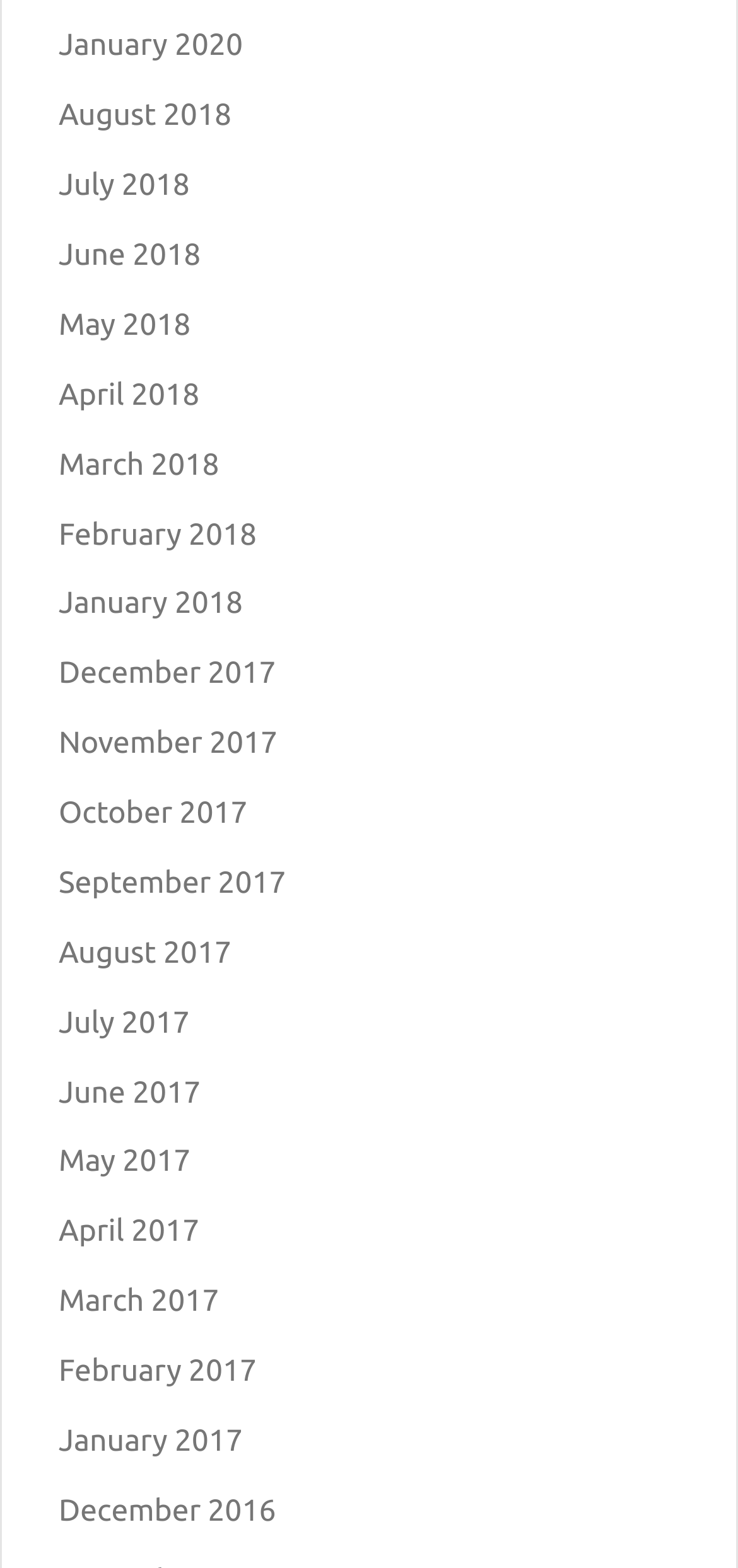Provide the bounding box coordinates for the area that should be clicked to complete the instruction: "view August 2018".

[0.079, 0.063, 0.314, 0.085]